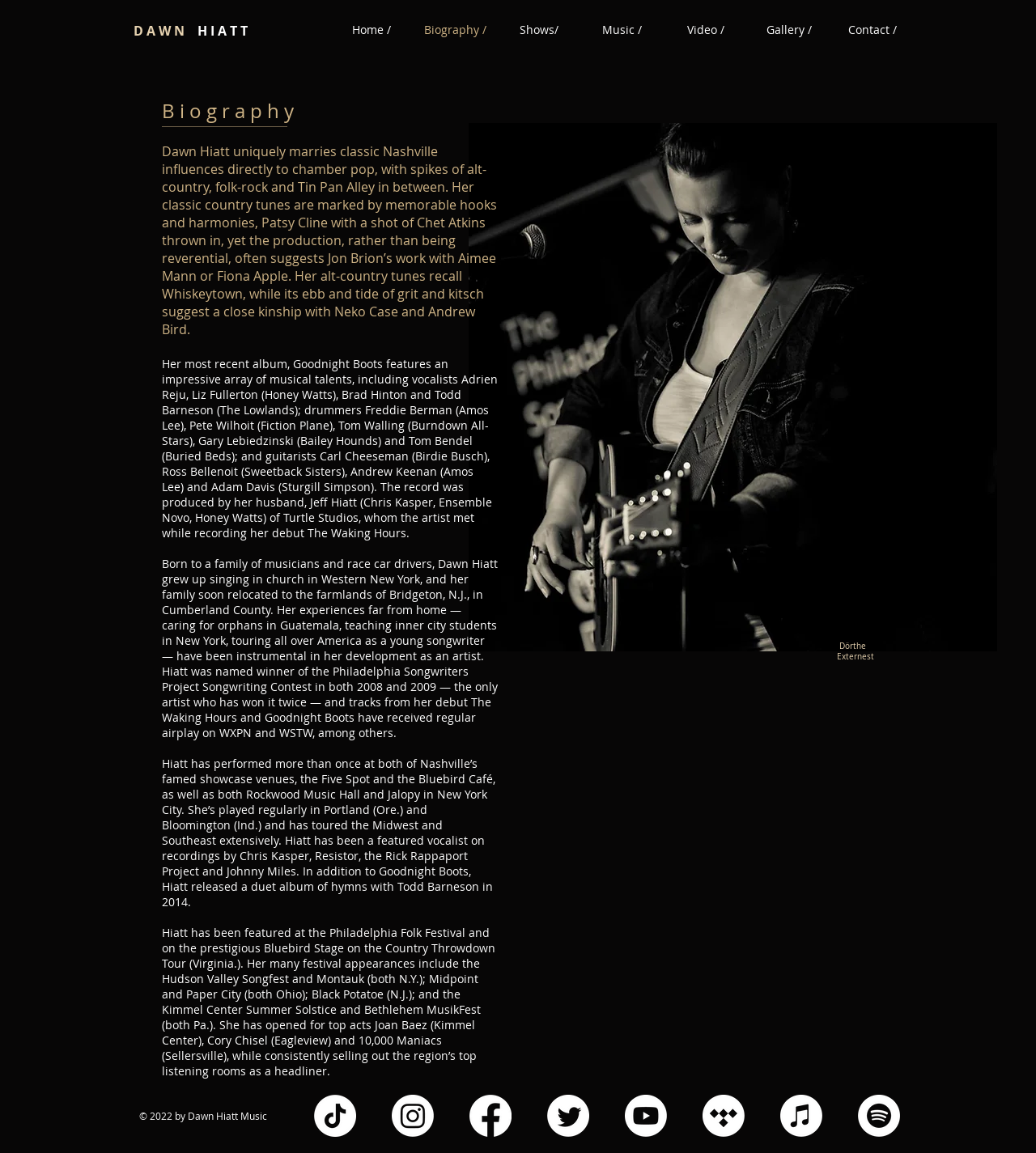What social media platforms does Dawn Hiatt have?
From the screenshot, provide a brief answer in one word or phrase.

TikTok, Instagram, Facebook, Twitter, Youtube, Tidal, Apple Music, Spotify